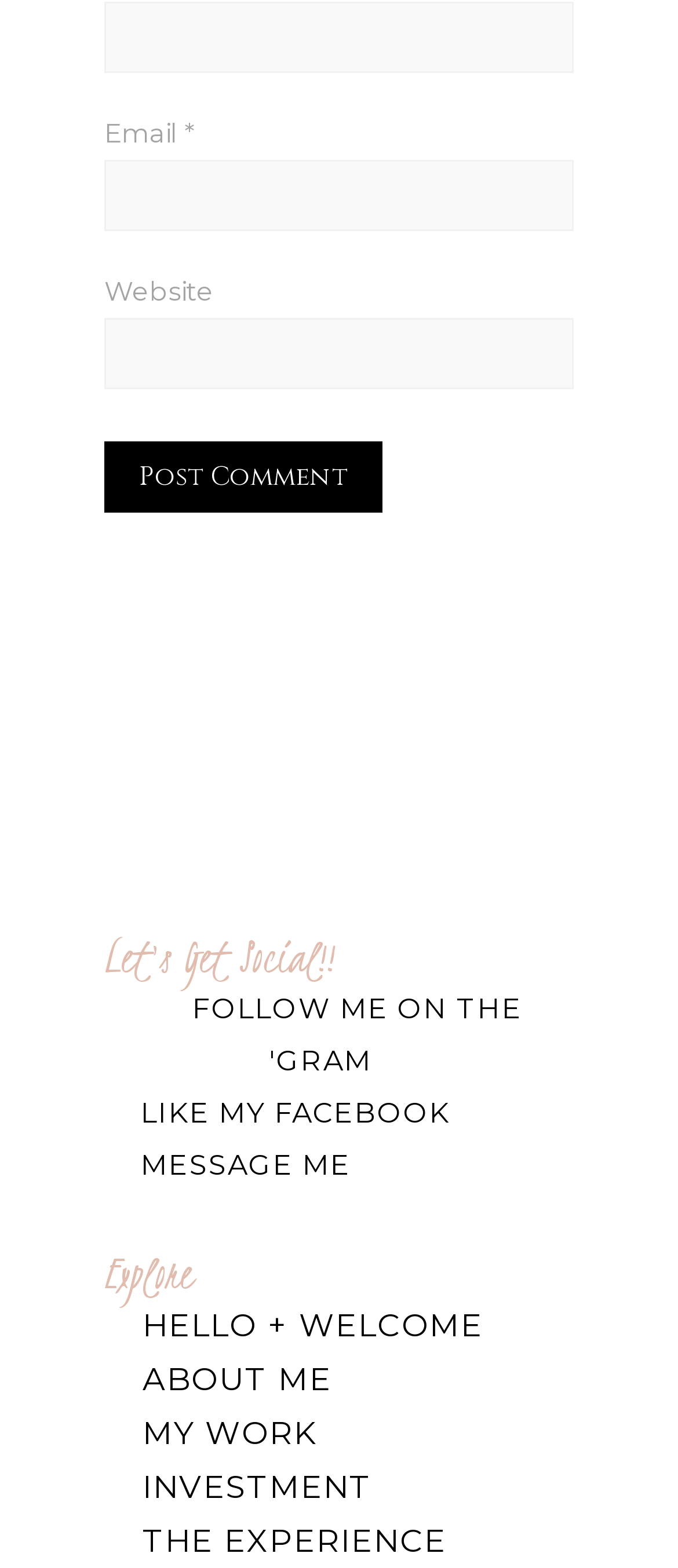Carefully observe the image and respond to the question with a detailed answer:
How many social media links are available?

The section 'Let's Get Social!!' contains three links to social media platforms, namely Instagram, Facebook, and a messaging platform, allowing users to connect with the photographer on these platforms.